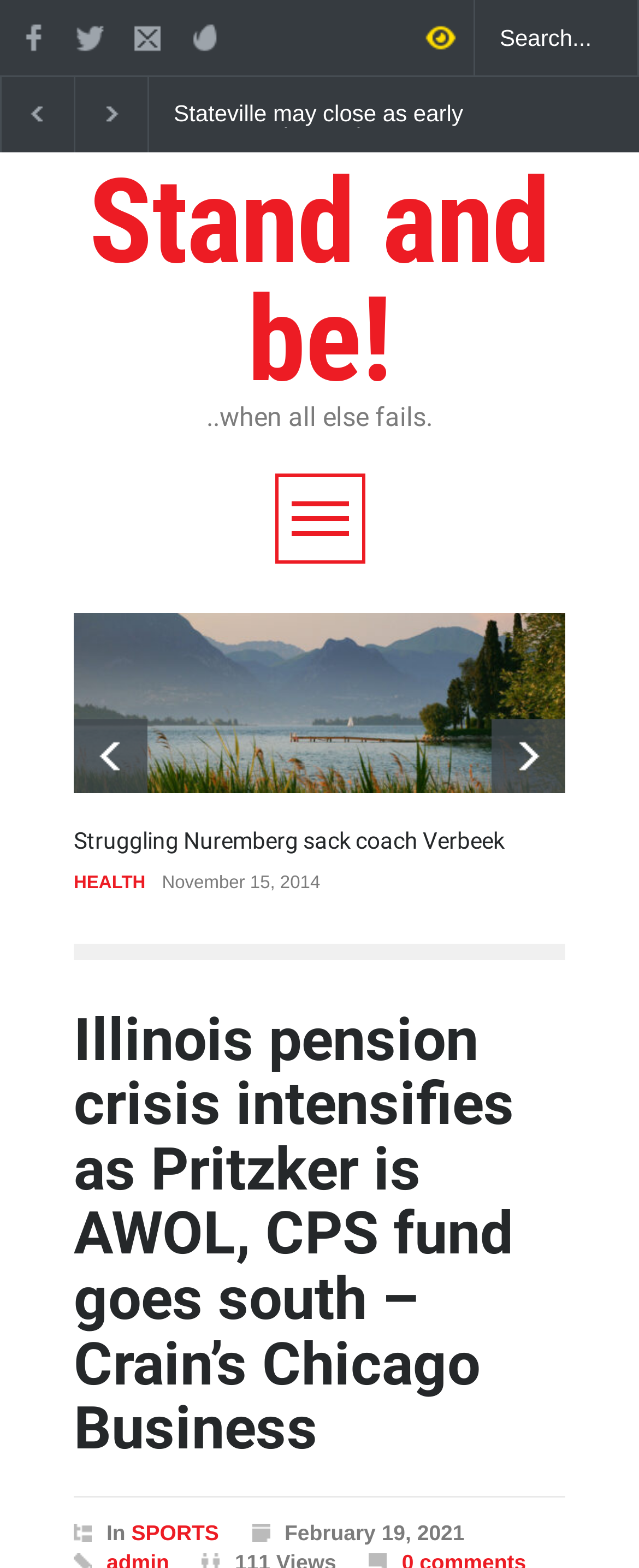Locate the bounding box coordinates of the area to click to fulfill this instruction: "Go to the next page". The bounding box should be presented as four float numbers between 0 and 1, in the order [left, top, right, bottom].

[0.769, 0.459, 0.885, 0.506]